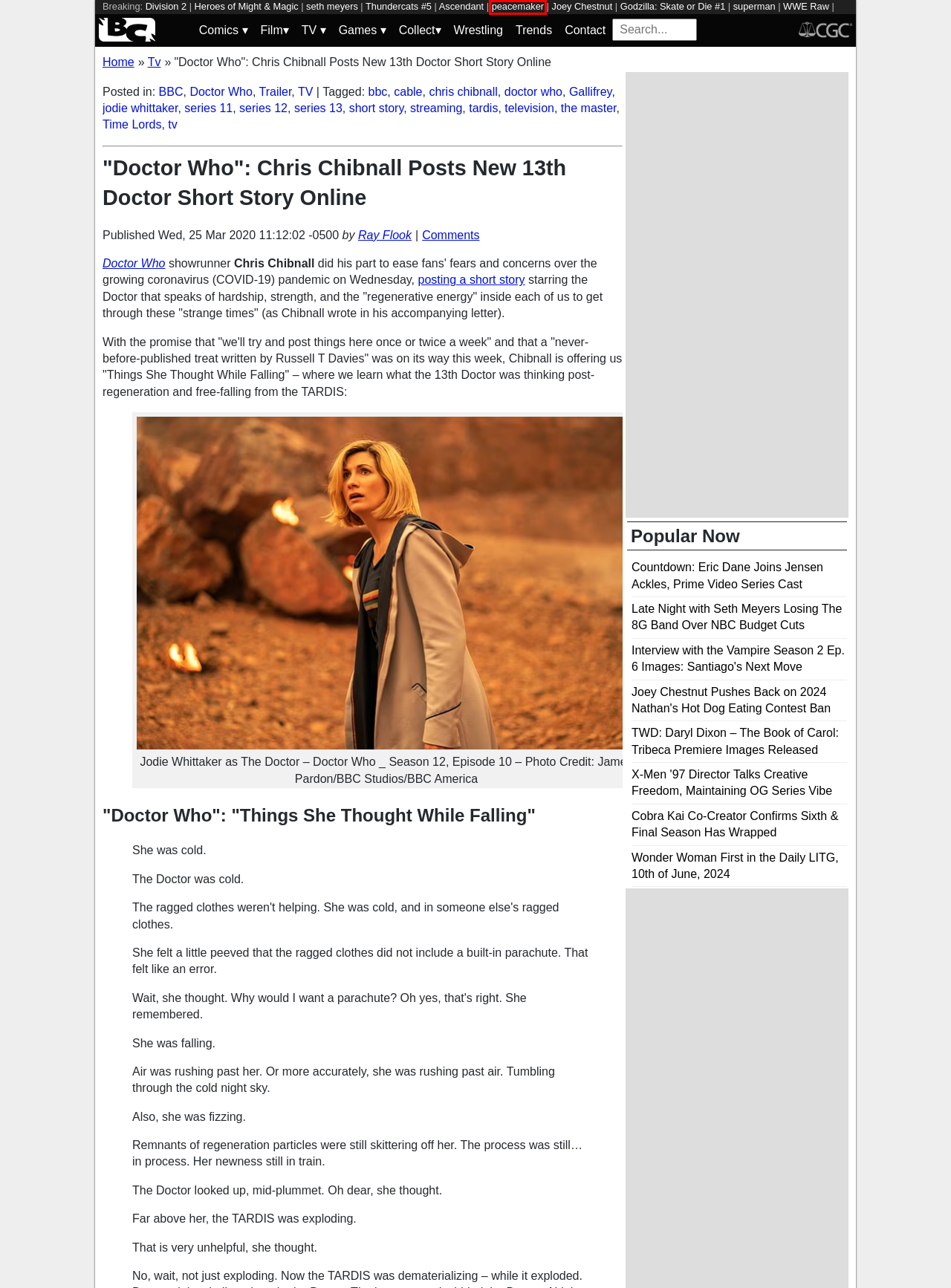Review the screenshot of a webpage containing a red bounding box around an element. Select the description that best matches the new webpage after clicking the highlighted element. The options are:
A. Heroes of Might & Magic Tabletop RPG Announced
B. The Division 2 Launches Year Six, Season One Today
C. Peacemaker: Frank Grillo Shows He's "Getting Dialed In" for Season 2
D. The Eddie P Comic Con to be Held in Pennsylvania in Ed Piskor's Honour
E. Vampirella #669 Preview: Retcon Roulette with Vampi
F. Ascendant Releases New Trailer During Week Of Livestreams
G. Winona Ryder on Her Return to Lydia for Beetlejuice Beetlejuice
H. Bleeding Cool News - Comics, Movies, TV, Games, Collectibles

C